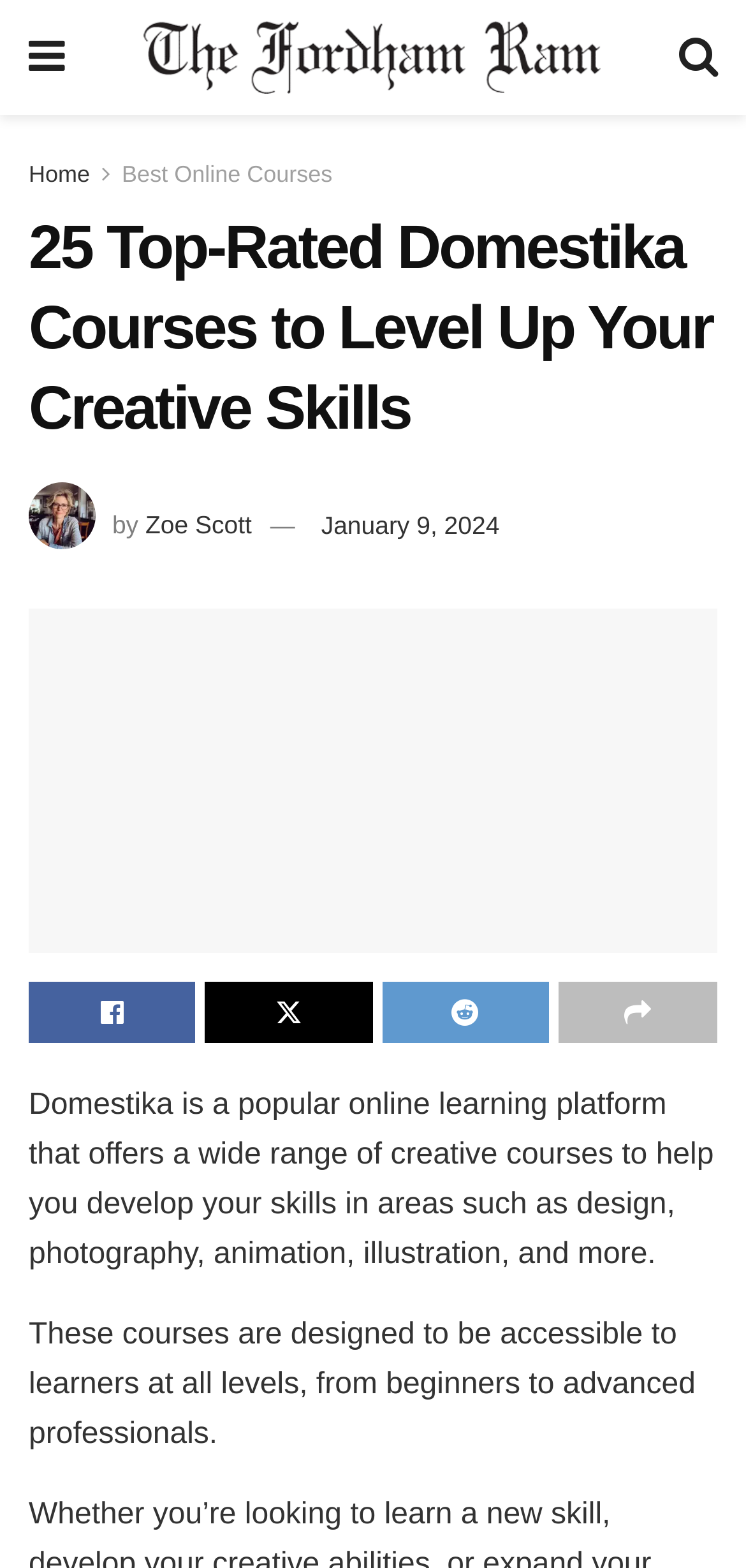Identify the bounding box coordinates of the region I need to click to complete this instruction: "Explore the courses on Domestika".

[0.038, 0.626, 0.262, 0.665]